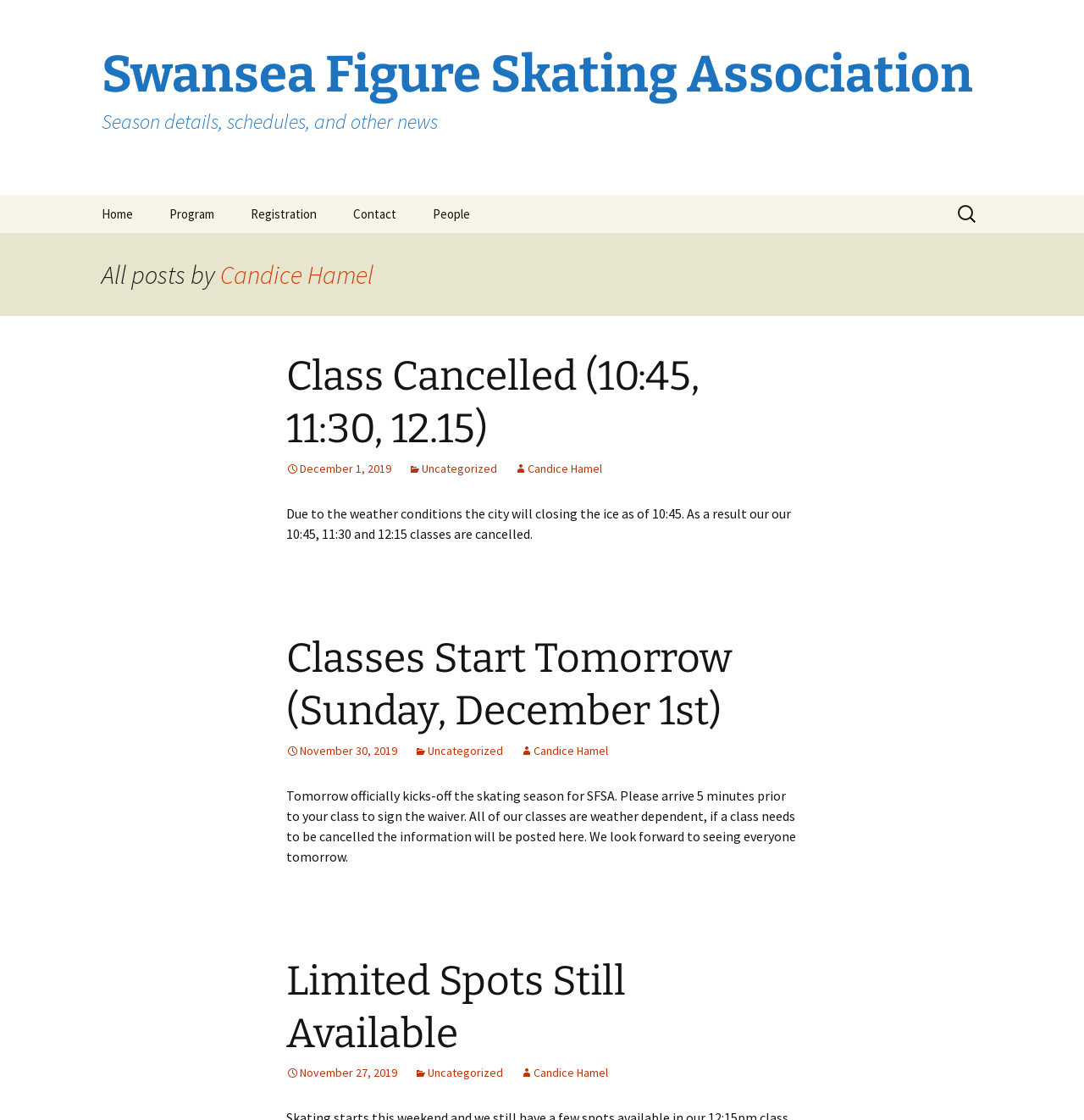Please locate and retrieve the main header text of the webpage.

Swansea Figure Skating Association